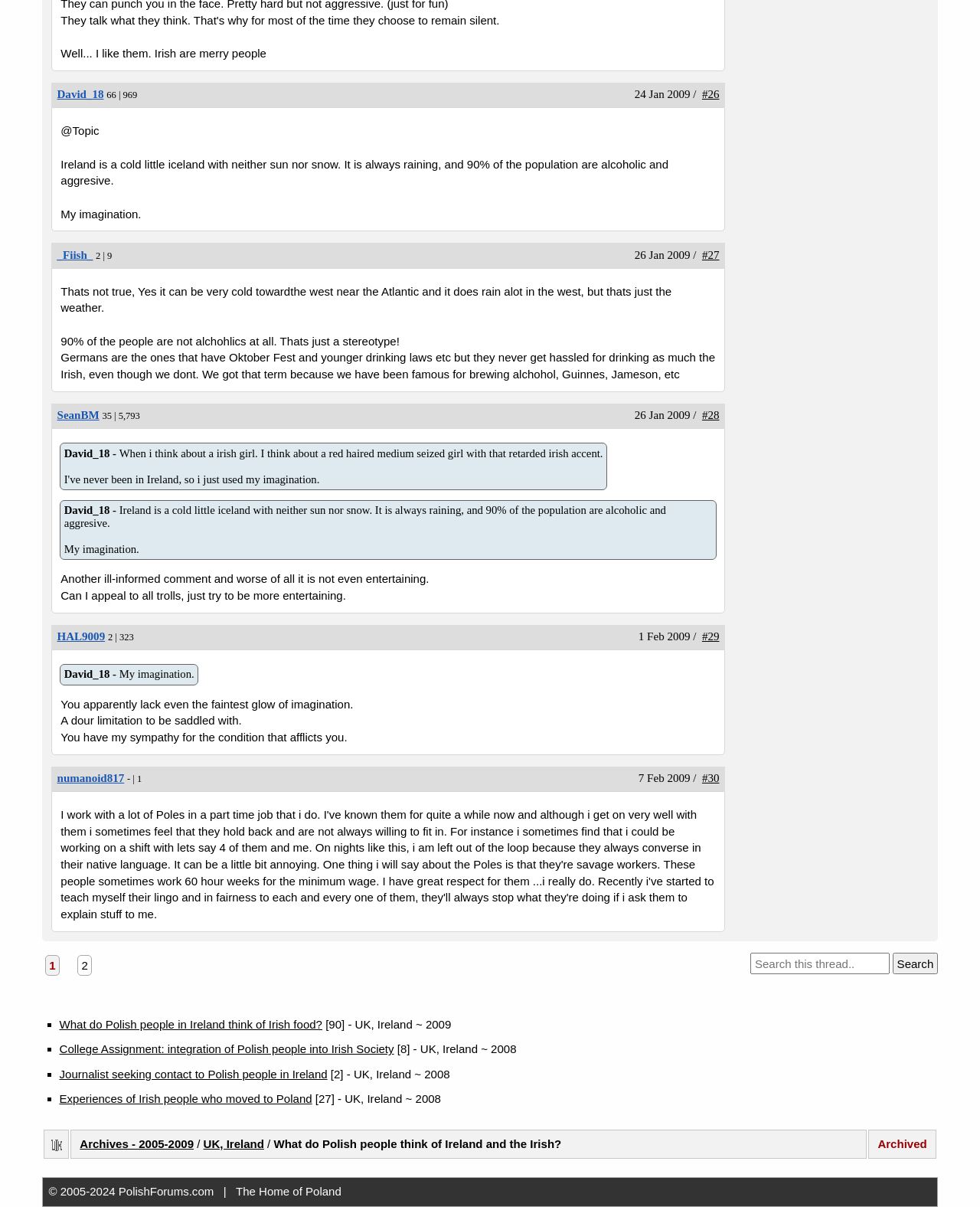Please reply to the following question with a single word or a short phrase:
What is the topic of the first article?

Ireland